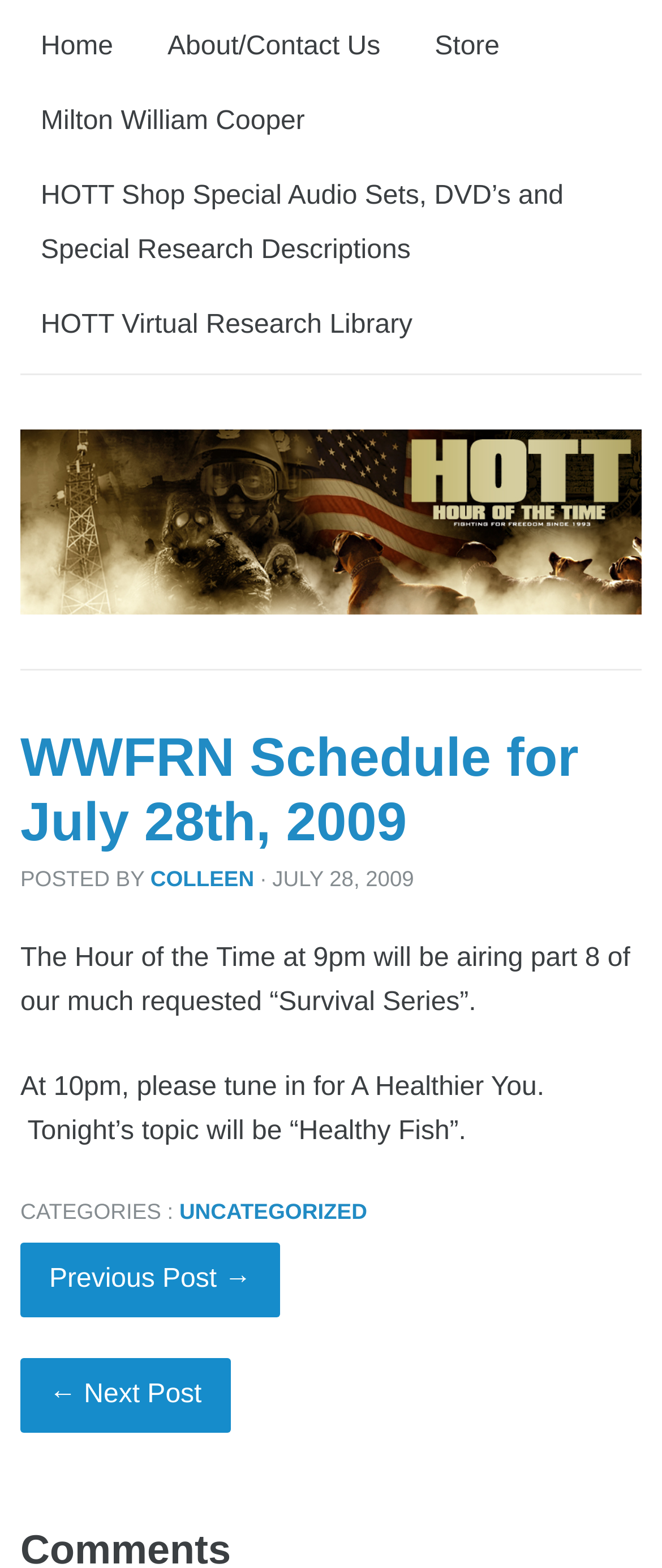Pinpoint the bounding box coordinates of the area that must be clicked to complete this instruction: "check schedule for July 28th, 2009".

[0.031, 0.462, 0.969, 0.545]